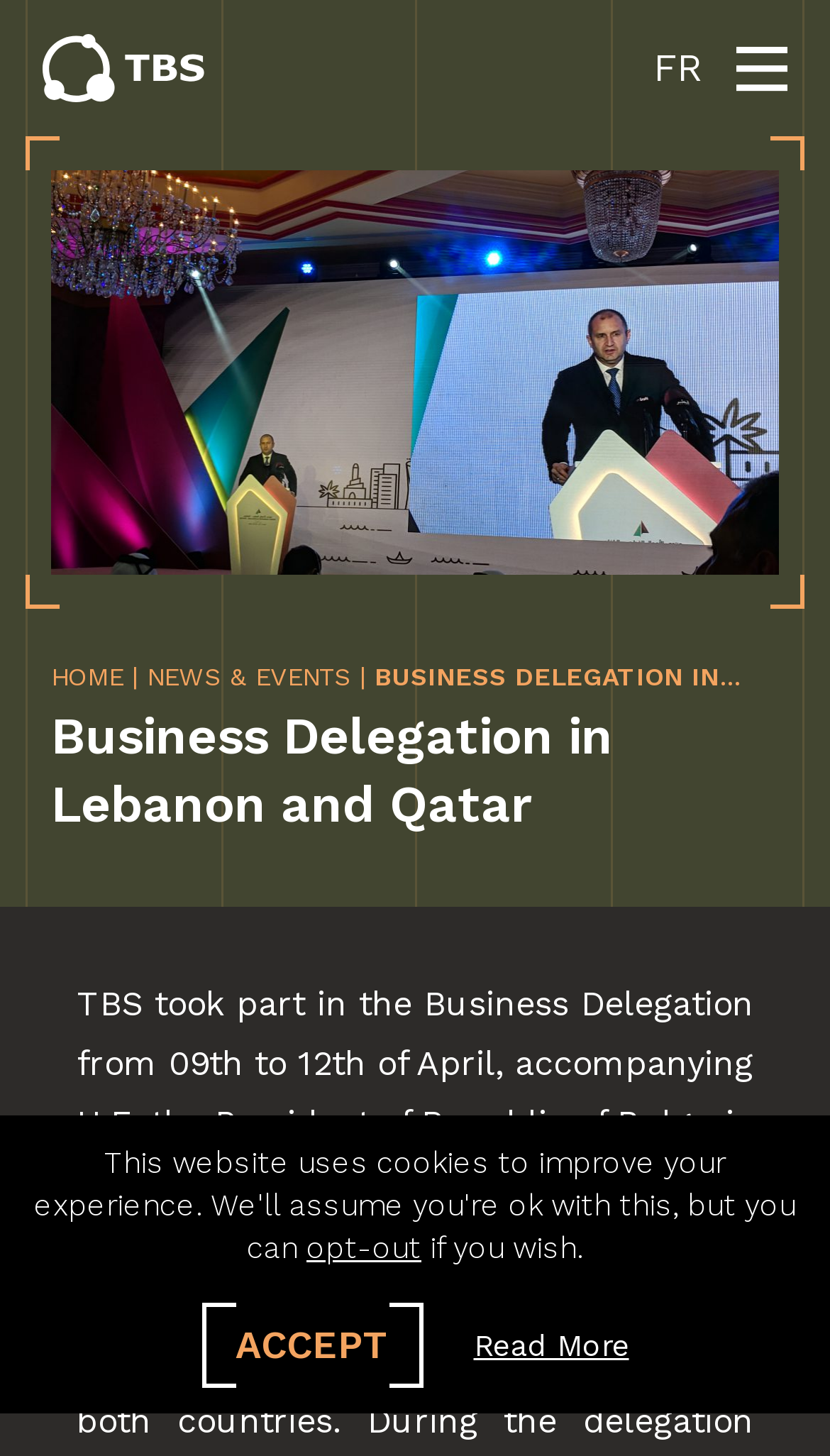How many links are on the bottom of the webpage?
Look at the screenshot and respond with a single word or phrase.

2